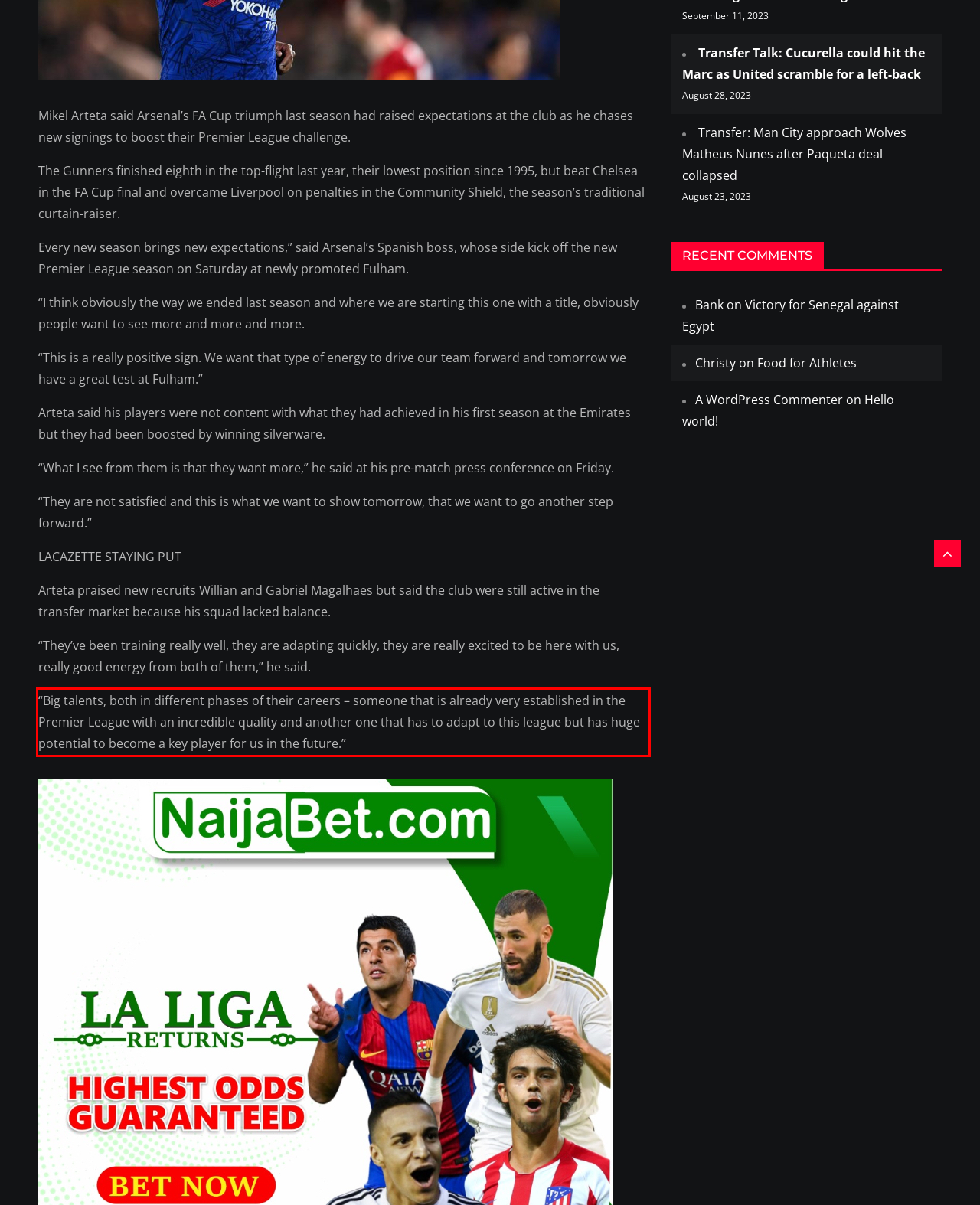The screenshot provided shows a webpage with a red bounding box. Apply OCR to the text within this red bounding box and provide the extracted content.

“Big talents, both in different phases of their careers – someone that is already very established in the Premier League with an incredible quality and another one that has to adapt to this league but has huge potential to become a key player for us in the future.”